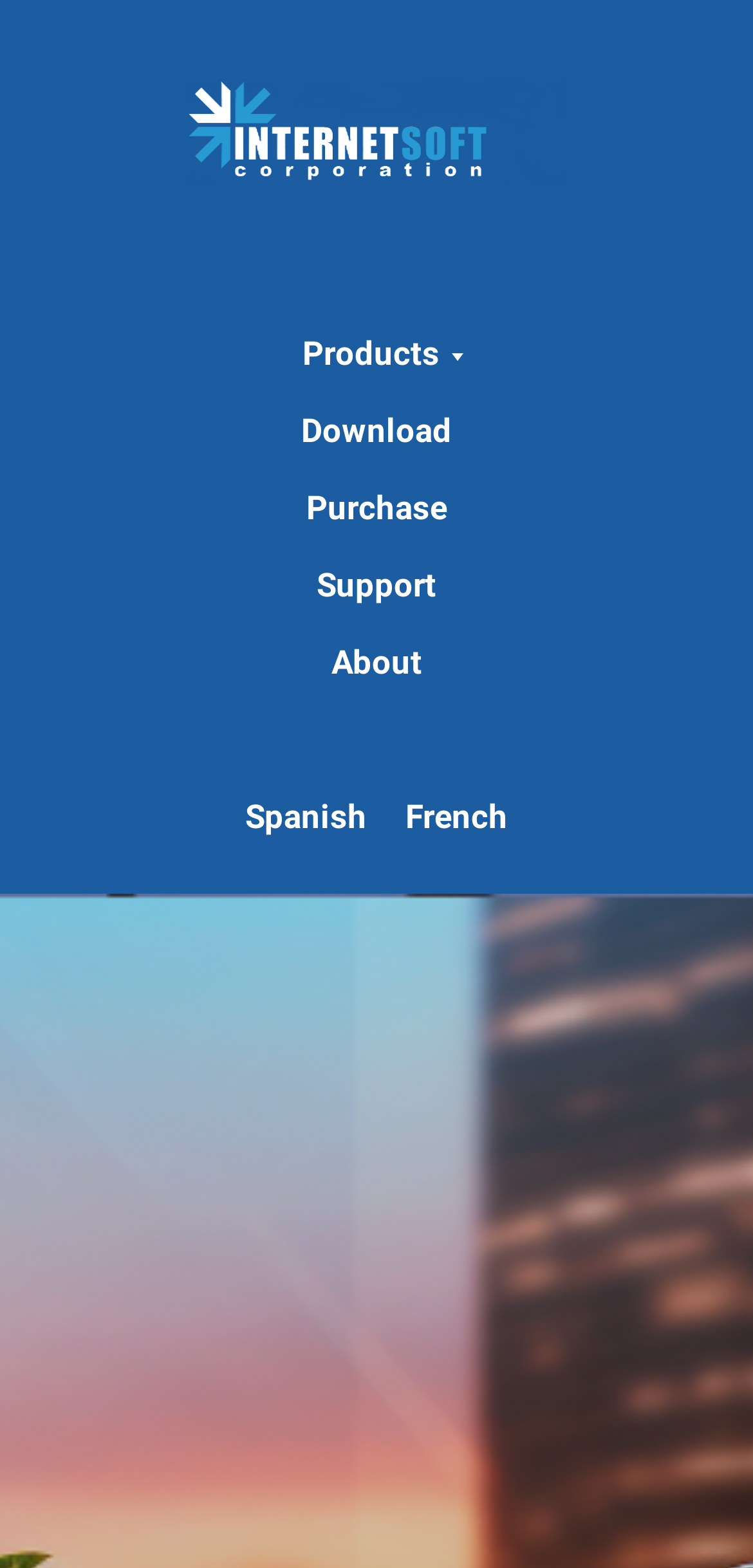How many main navigation links are there?
Using the visual information from the image, give a one-word or short-phrase answer.

5